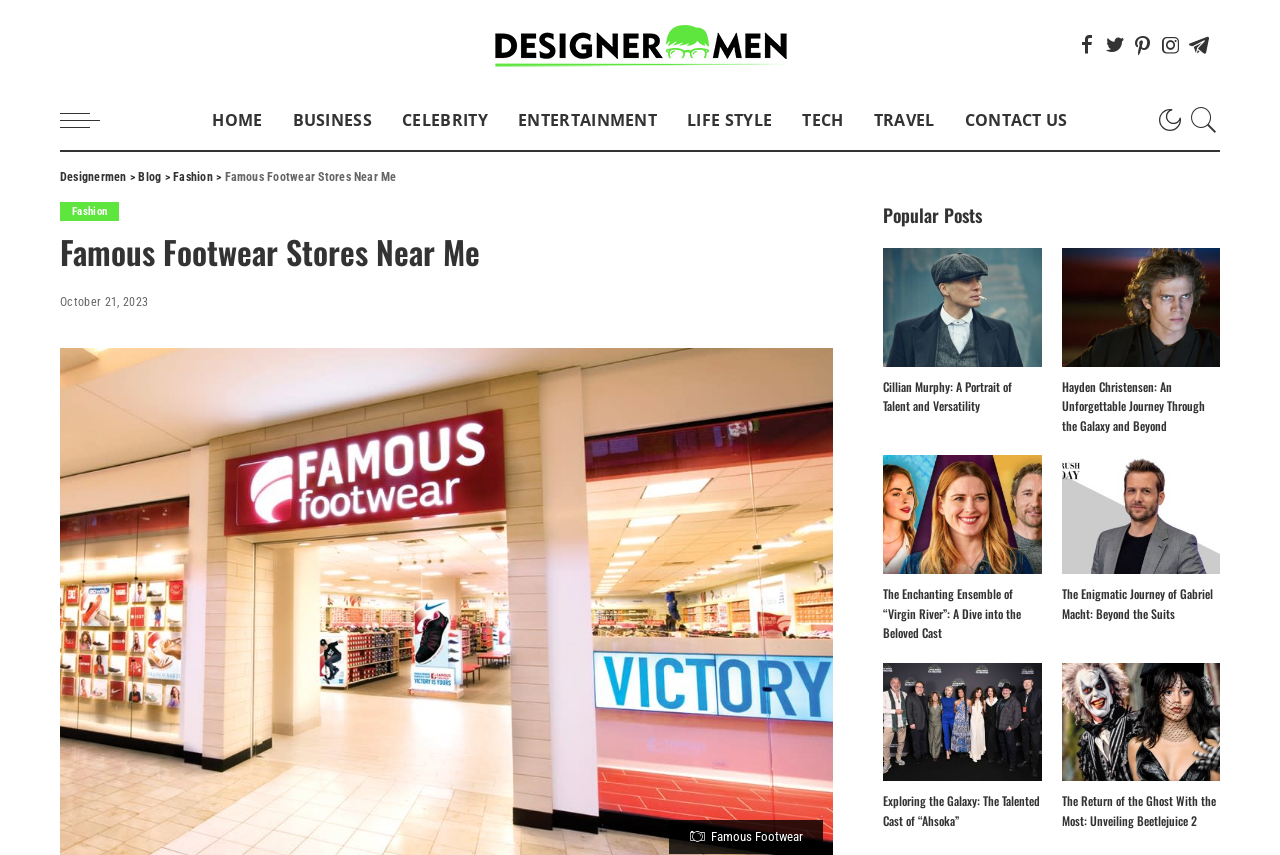Locate the bounding box coordinates of the element that should be clicked to execute the following instruction: "Go to the HOME page".

[0.154, 0.105, 0.217, 0.175]